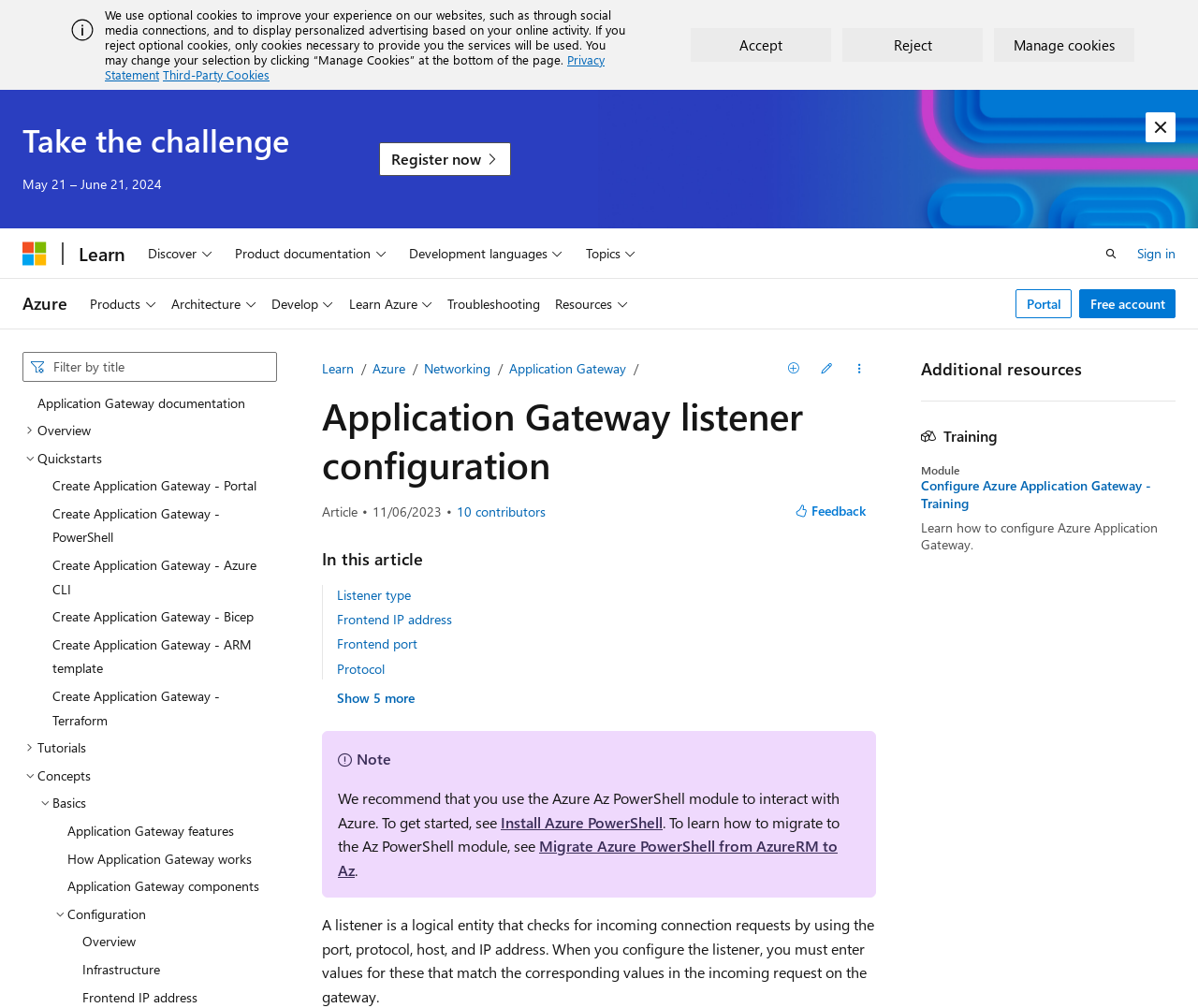Please locate the bounding box coordinates of the element's region that needs to be clicked to follow the instruction: "Show 5 more in this article". The bounding box coordinates should be provided as four float numbers between 0 and 1, i.e., [left, top, right, bottom].

[0.281, 0.685, 0.346, 0.7]